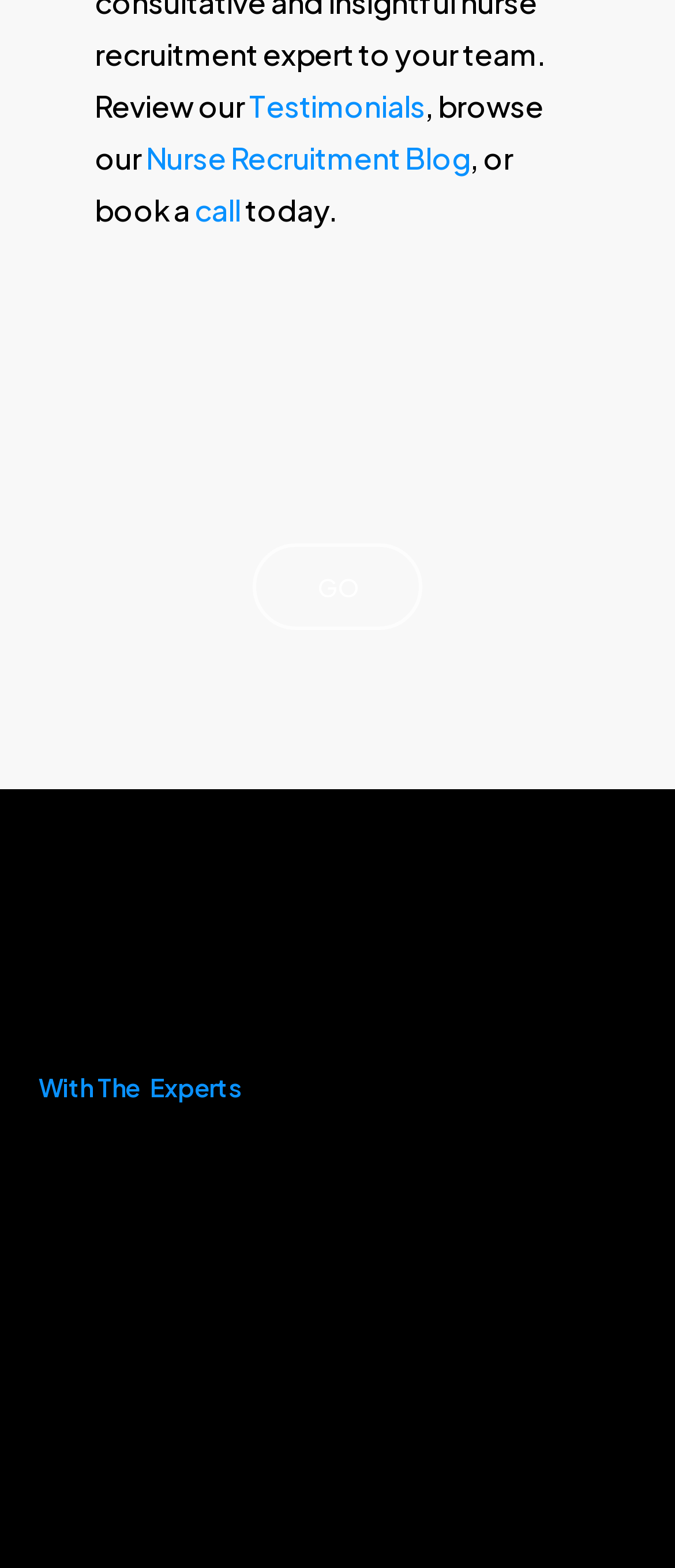Identify the bounding box coordinates of the clickable region necessary to fulfill the following instruction: "browse testimonials". The bounding box coordinates should be four float numbers between 0 and 1, i.e., [left, top, right, bottom].

[0.369, 0.055, 0.63, 0.079]